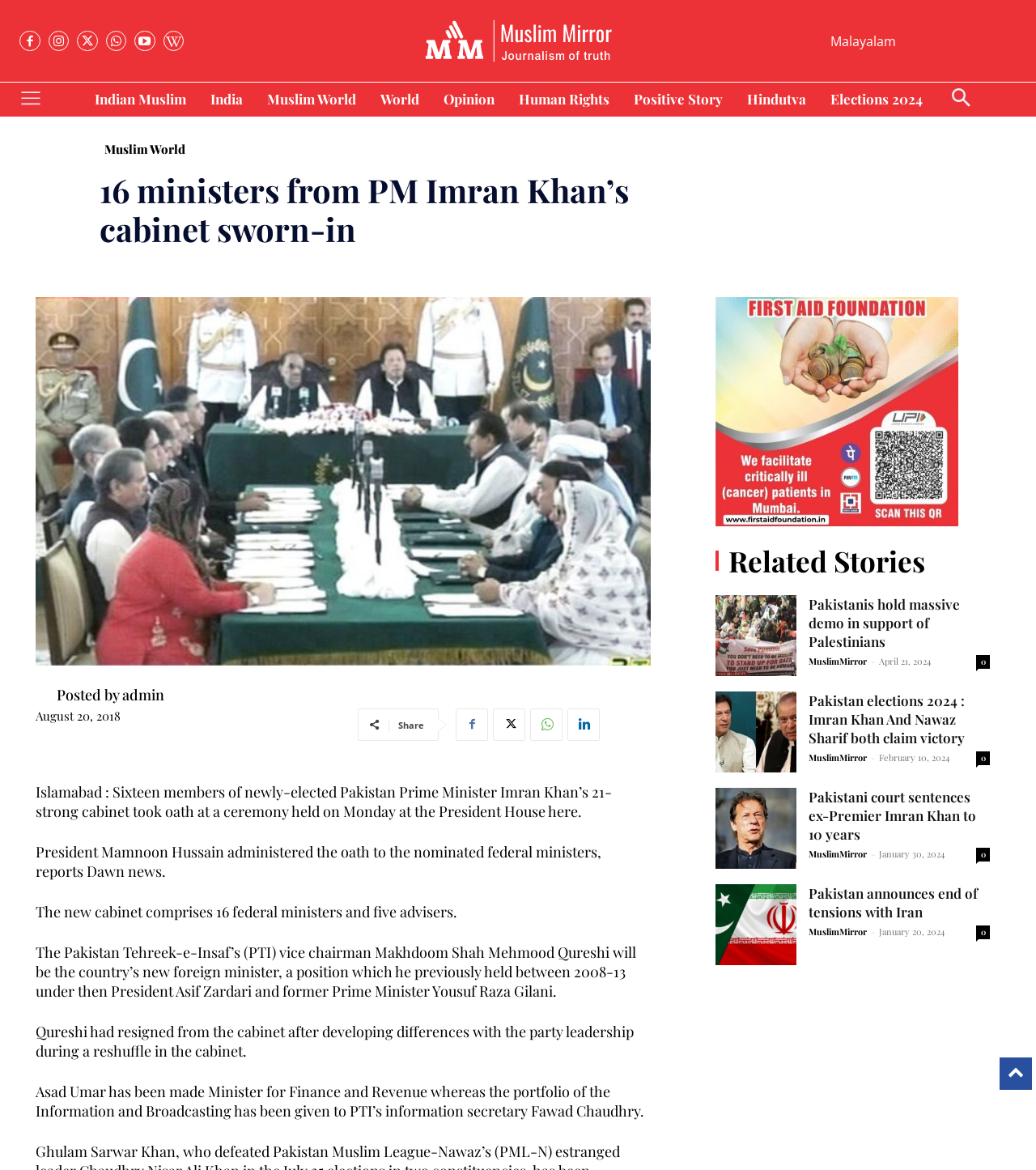What is the language of the news website? Using the information from the screenshot, answer with a single word or phrase.

English